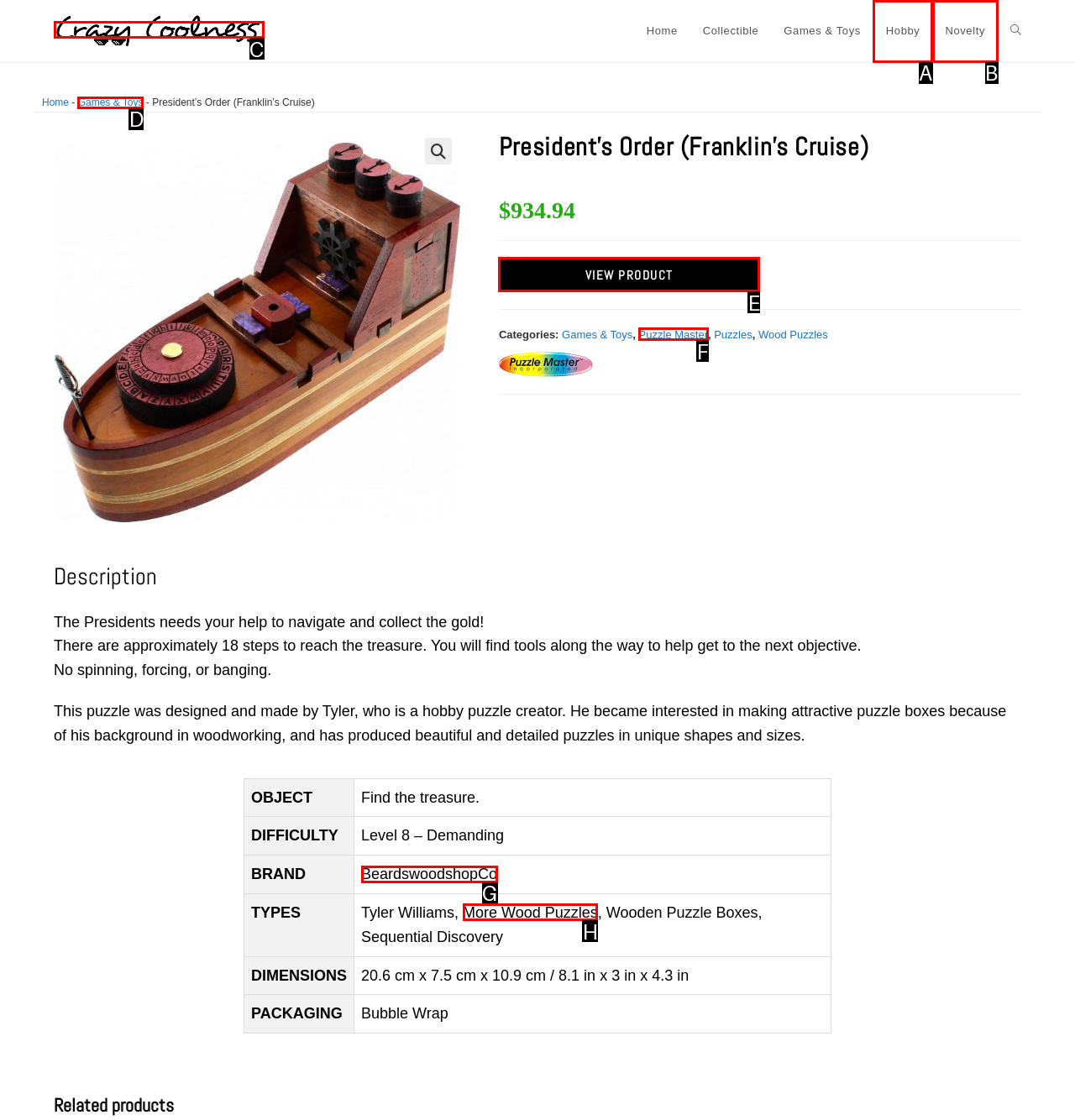Indicate which red-bounded element should be clicked to perform the task: Click the 'Puzzle Master' category link Answer with the letter of the correct option.

F